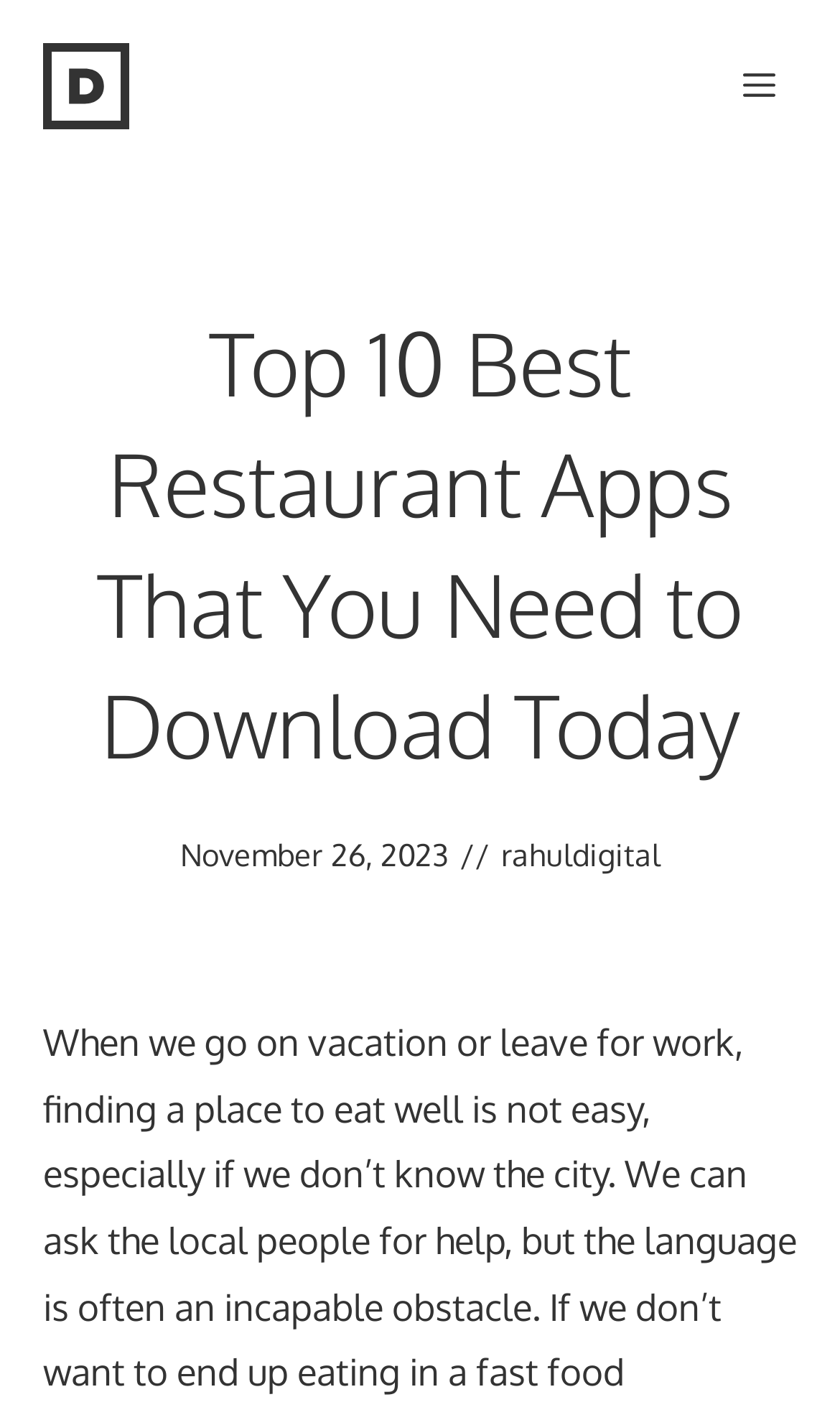Please respond to the question with a concise word or phrase:
What is the type of content on the webpage?

Article